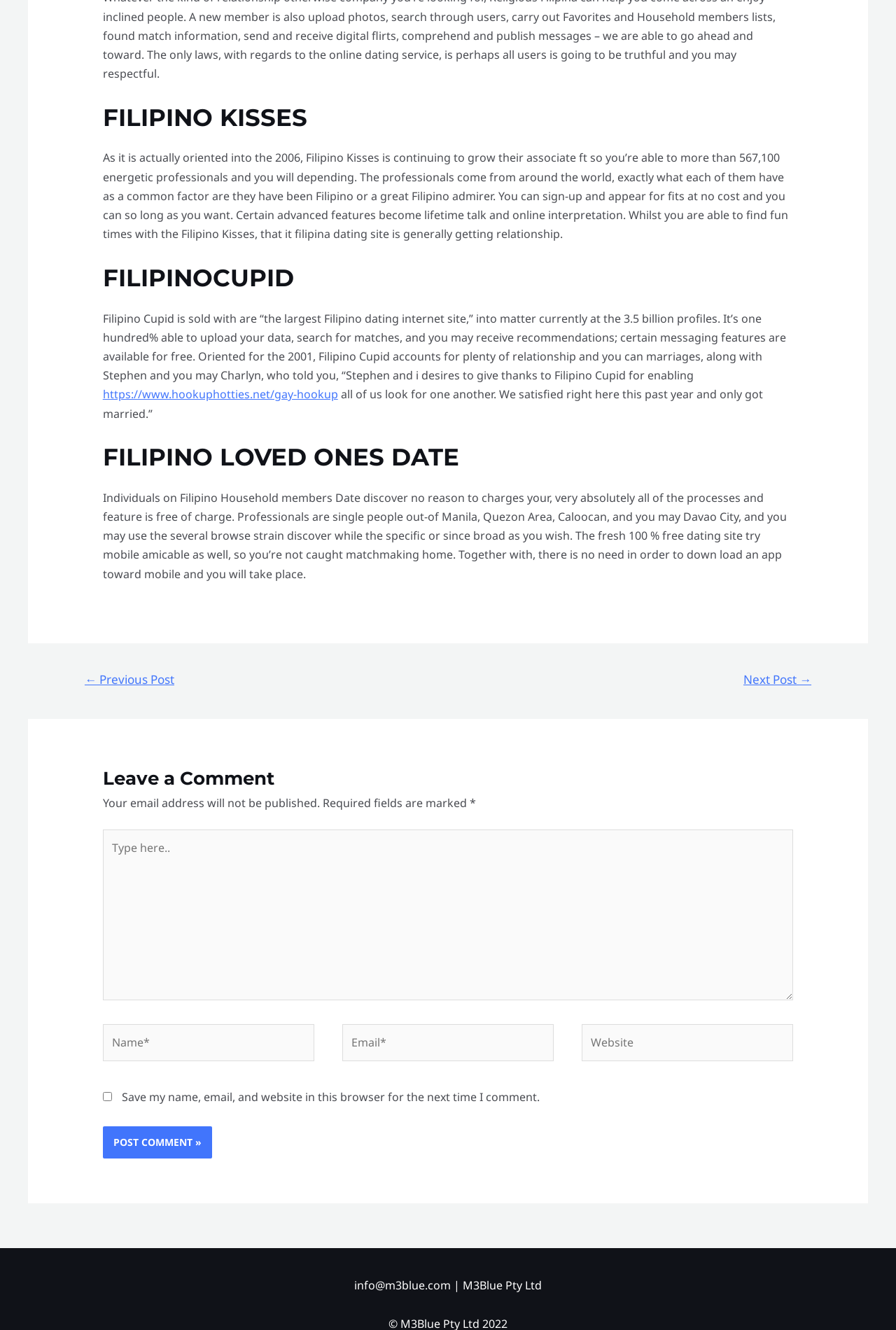Specify the bounding box coordinates of the region I need to click to perform the following instruction: "Click the '← Previous Post' link". The coordinates must be four float numbers in the range of 0 to 1, i.e., [left, top, right, bottom].

[0.074, 0.502, 0.215, 0.523]